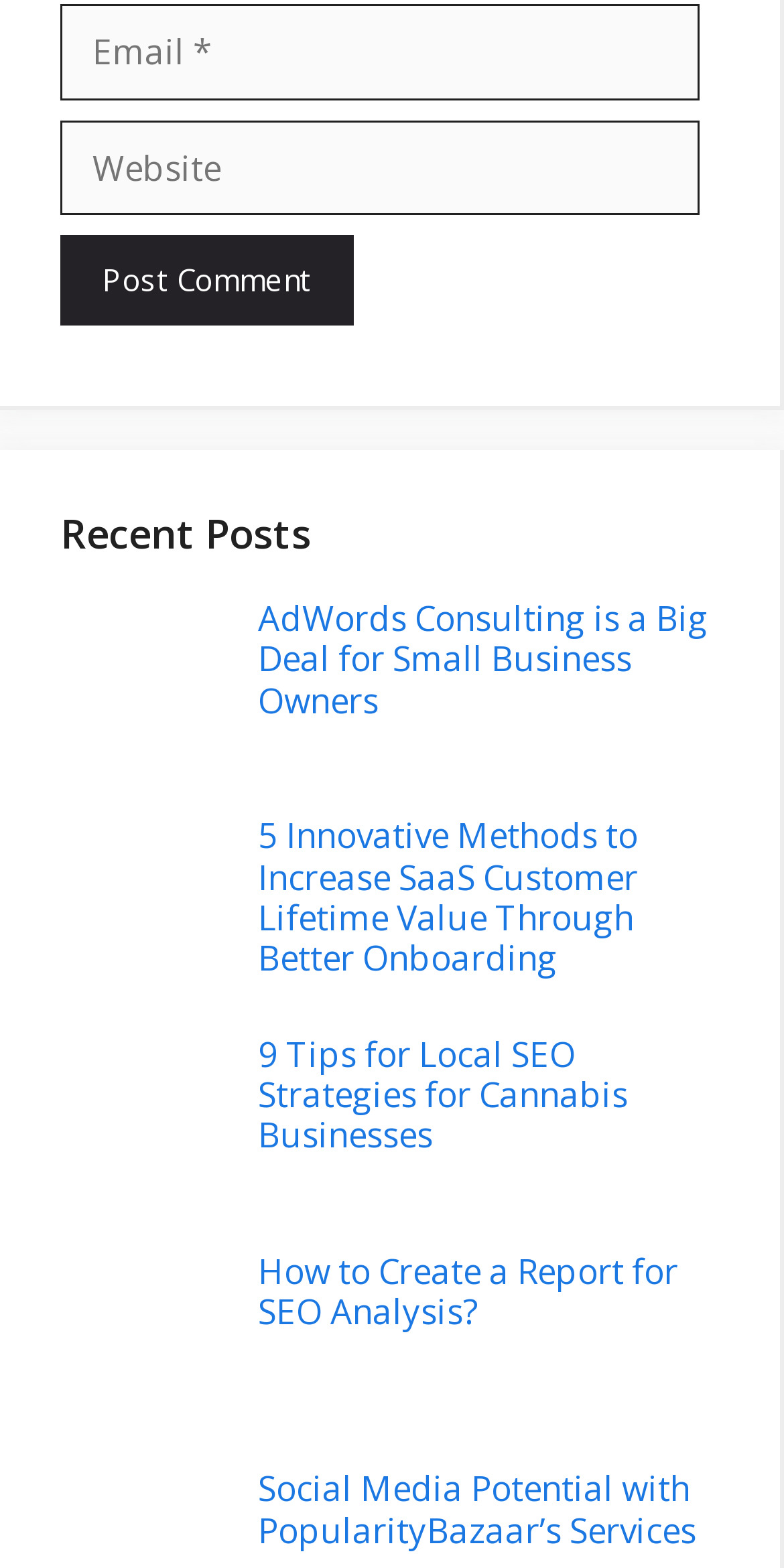Utilize the details in the image to thoroughly answer the following question: What is the topic of the first post?

The first post has a heading 'AdWords Consulting is a Big Deal for Small Business Owners' and an image with a similar description, indicating that the topic of the first post is AdWords Consulting.